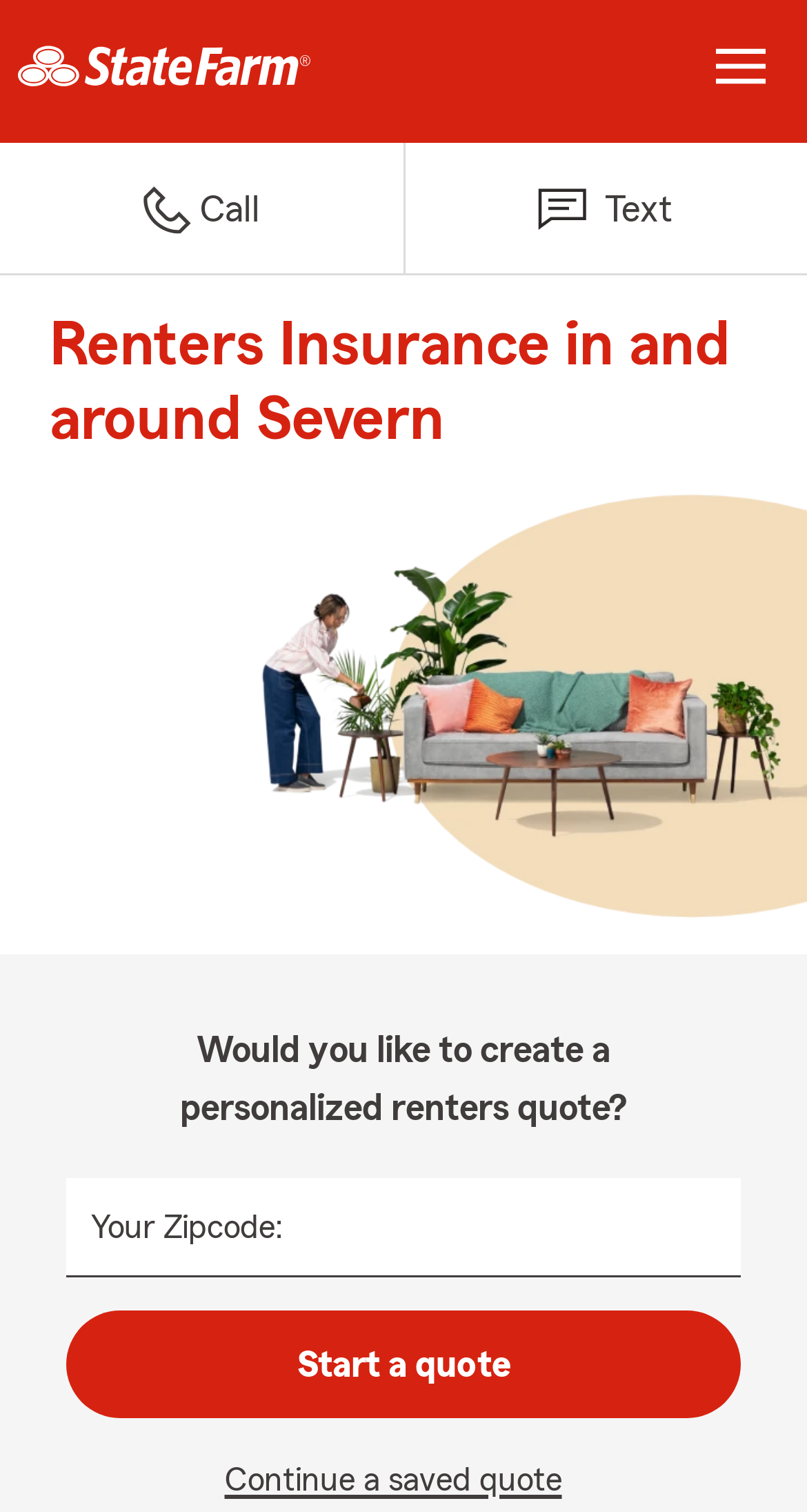Use a single word or phrase to answer this question: 
Can users continue a saved quote?

Yes